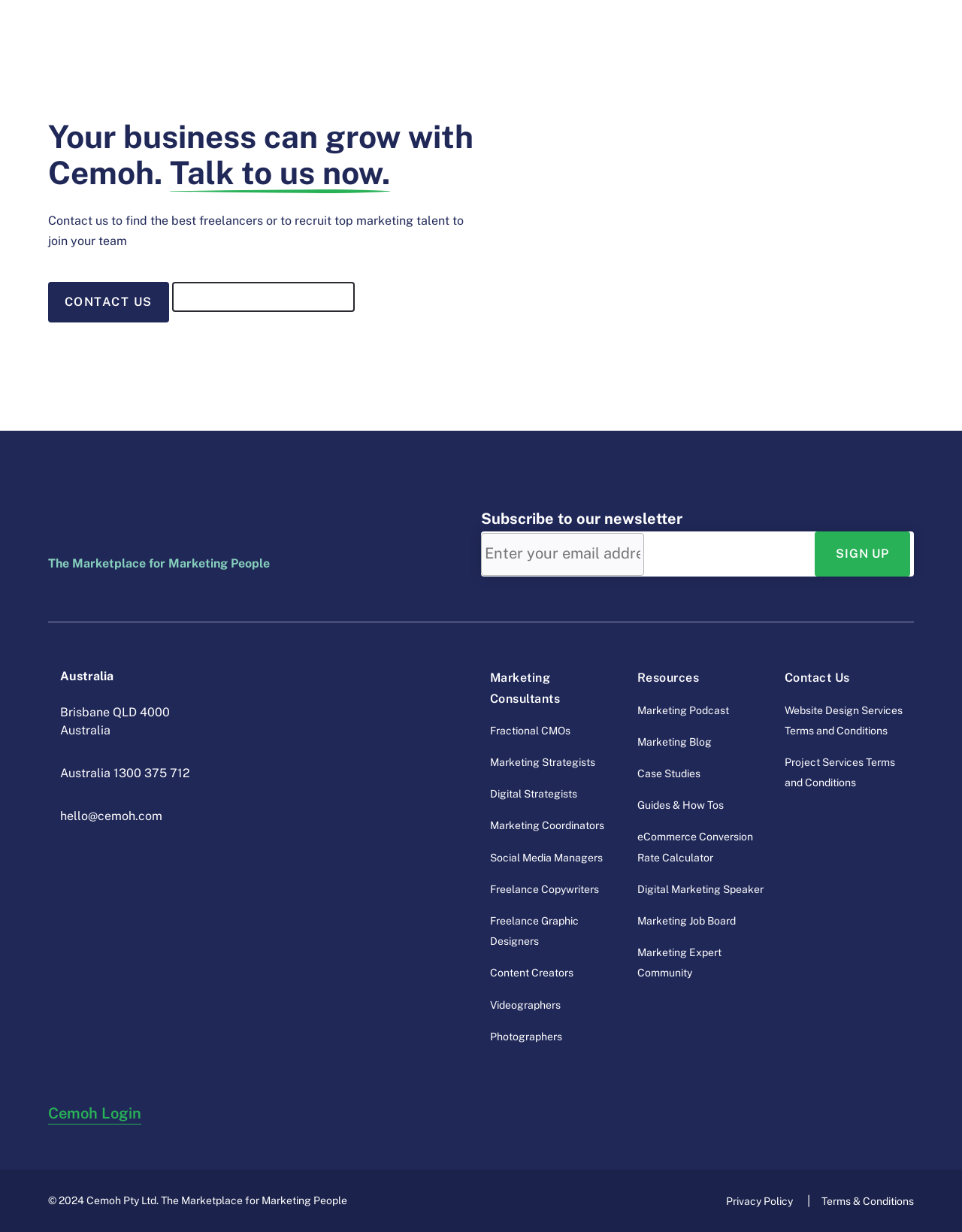Respond with a single word or phrase:
What resources are available on this platform?

Marketing resources